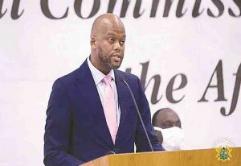What is the theme of the event?
Answer the question using a single word or phrase, according to the image.

National issues